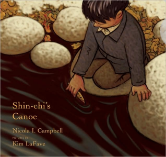What season is depicted in the background?
Based on the image, answer the question with a single word or brief phrase.

Autumn